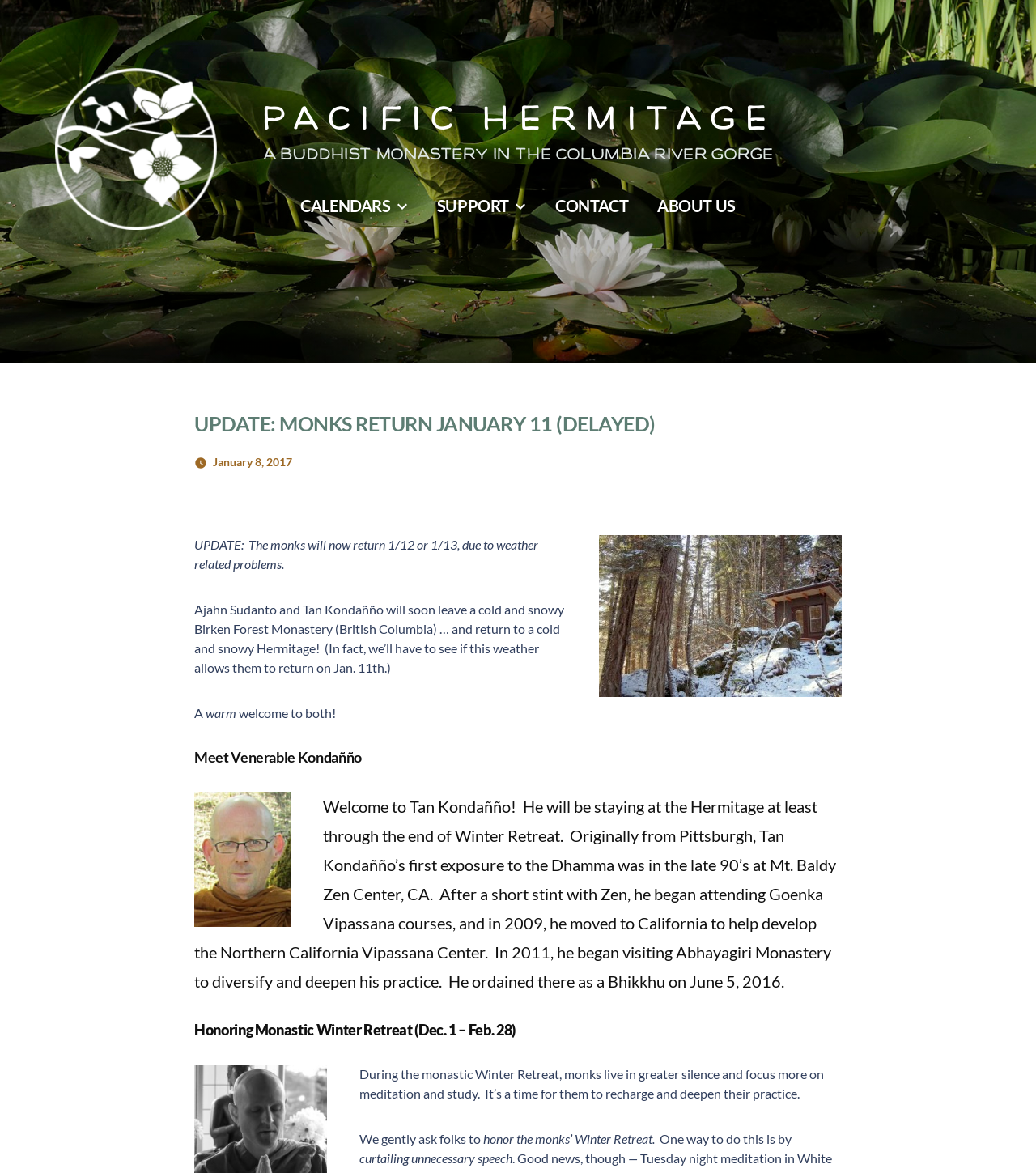Explain the webpage in detail, including its primary components.

The webpage appears to be the homepage of the Pacific Hermitage, a Buddhist monastery in the Columbia River Gorge. At the top, there is a logo and a link to the Pacific Hermitage, followed by a brief description of the monastery. Below this, there is a top menu with links to various sections of the website, including calendars, support, contact, and about us.

The main content of the page is an update about the monks' return, which has been delayed due to weather-related problems. The update is dated January 8, 2017, and is accompanied by an image of snow at the Hermitage. The text explains that the monks will now return on January 12 or 13, and that Ajahn Sudanto and Tan Kondañño will soon leave a cold and snowy Birken Forest Monastery in British Columbia to return to the Hermitage.

Below this update, there is a section introducing Venerable Kondañño, with a heading and an image of him. The text provides a brief biography of Tan Kondañño, including his background and his practice.

Further down the page, there is a section about the monastic Winter Retreat, which takes place from December 1 to February 28. The text explains that during this time, the monks live in greater silence and focus more on meditation and study, and asks visitors to honor their retreat by curtailing unnecessary speech.

Throughout the page, there are several images, including the logo, the image of snow at the Hermitage, and the image of Tan Kondañño. The layout is clean and easy to navigate, with clear headings and concise text.